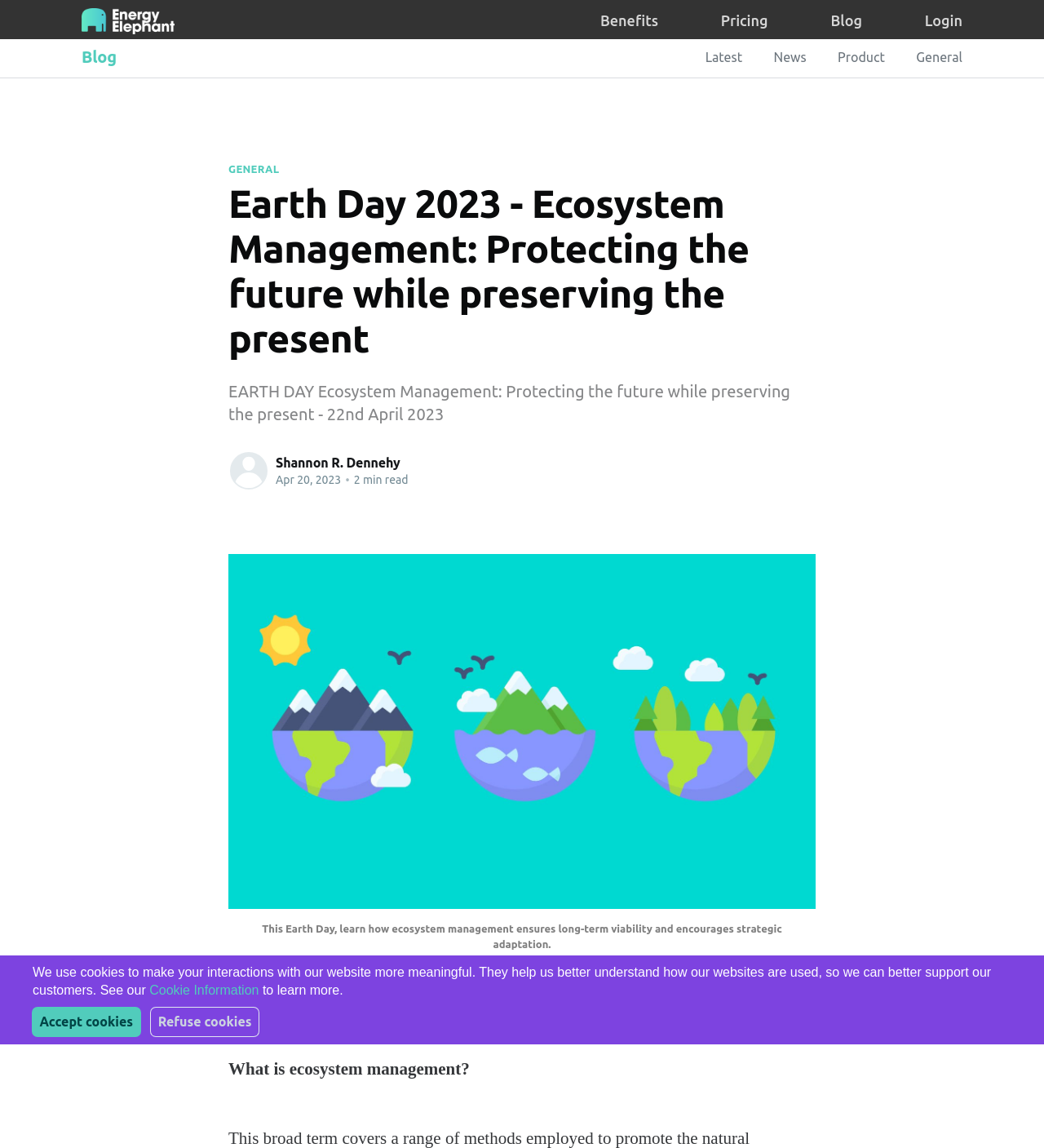Provide the bounding box coordinates of the HTML element this sentence describes: "Shannon R. Dennehy". The bounding box coordinates consist of four float numbers between 0 and 1, i.e., [left, top, right, bottom].

[0.264, 0.397, 0.383, 0.41]